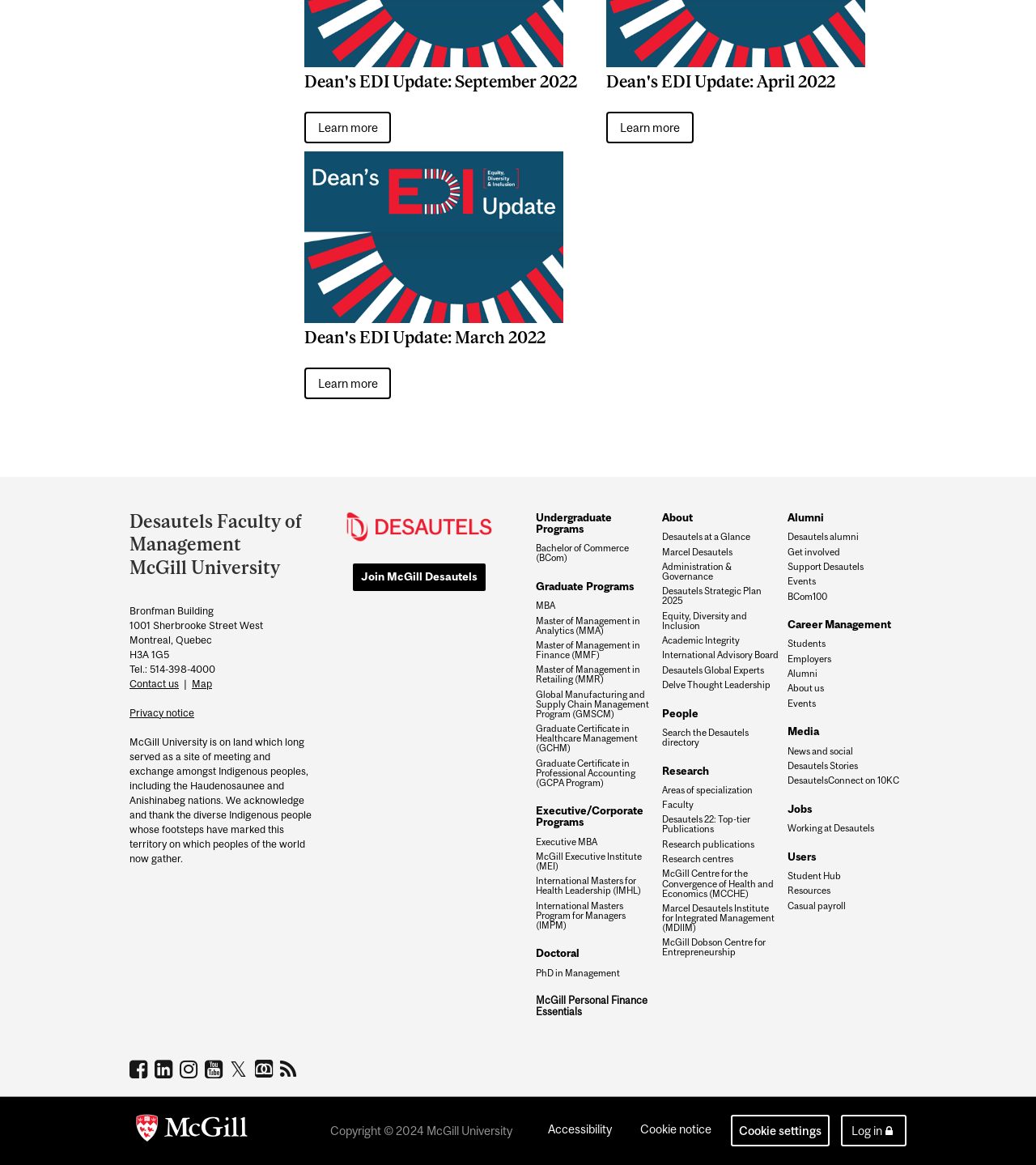Identify the bounding box coordinates of the area you need to click to perform the following instruction: "Learn more about Bachelor of Commerce (BCom)".

[0.517, 0.467, 0.632, 0.483]